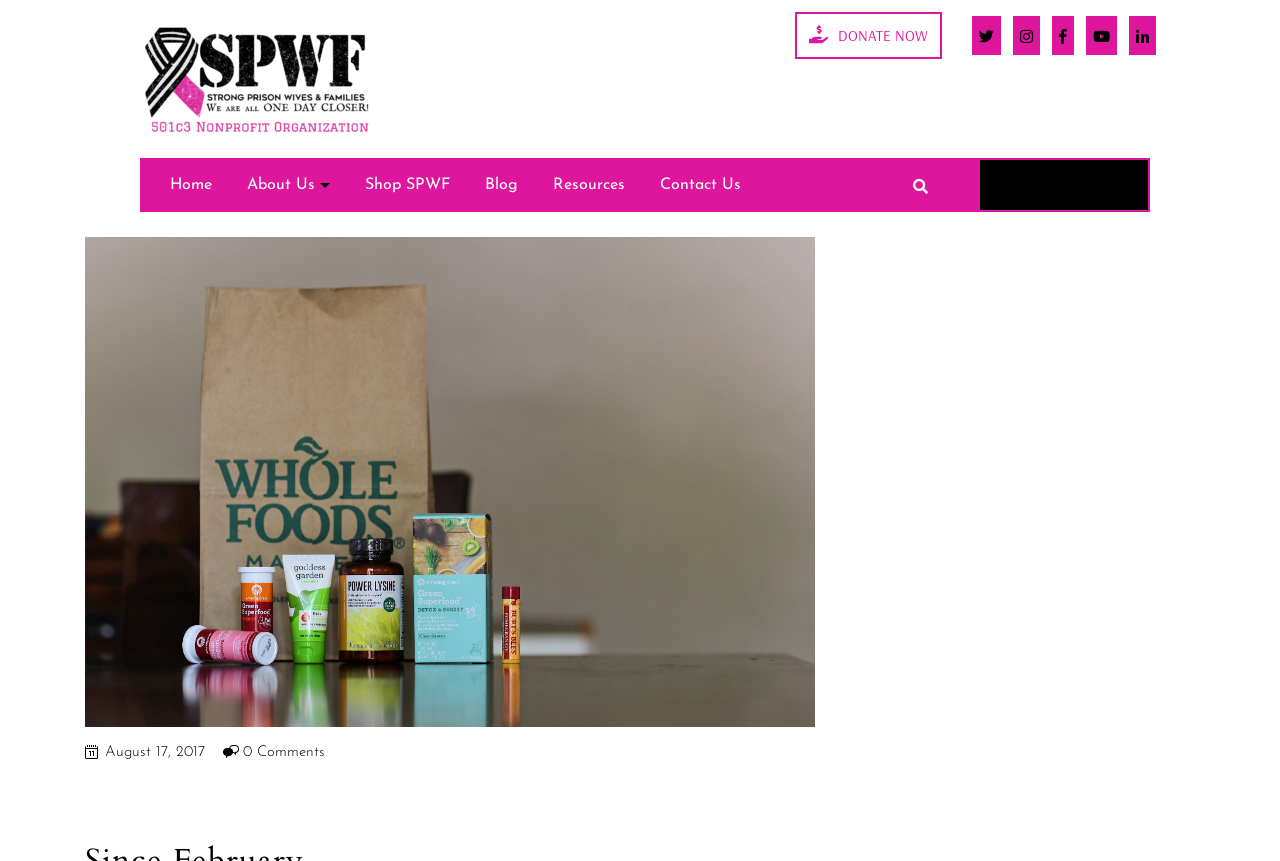Please find and report the bounding box coordinates of the element to click in order to perform the following action: "Go to the 'Home' page". The coordinates should be expressed as four float numbers between 0 and 1, in the format [left, top, right, bottom].

[0.133, 0.201, 0.166, 0.229]